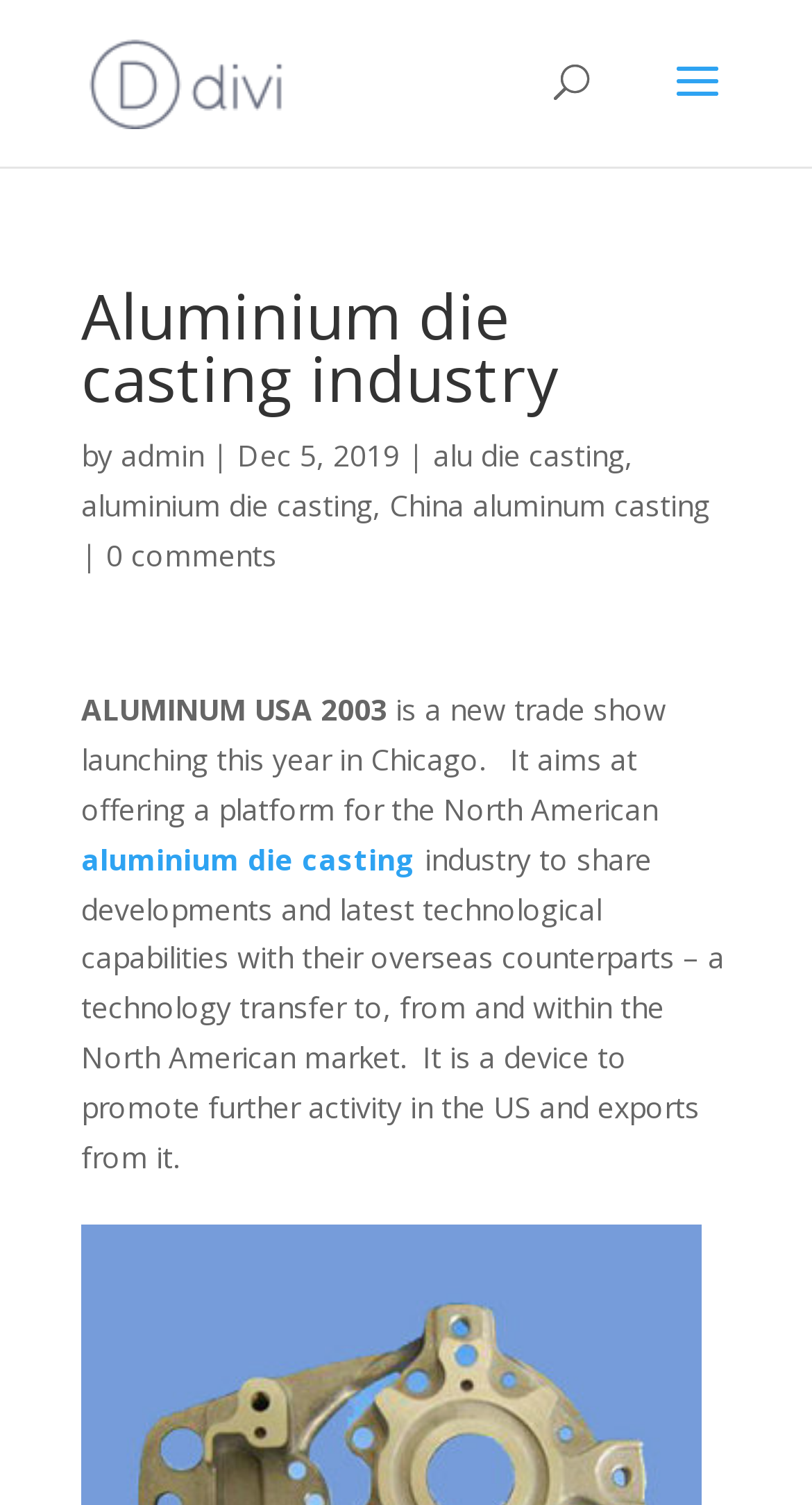Please identify the bounding box coordinates of the element's region that should be clicked to execute the following instruction: "Read about ALUMINUM USA 2003". The bounding box coordinates must be four float numbers between 0 and 1, i.e., [left, top, right, bottom].

[0.1, 0.459, 0.477, 0.485]